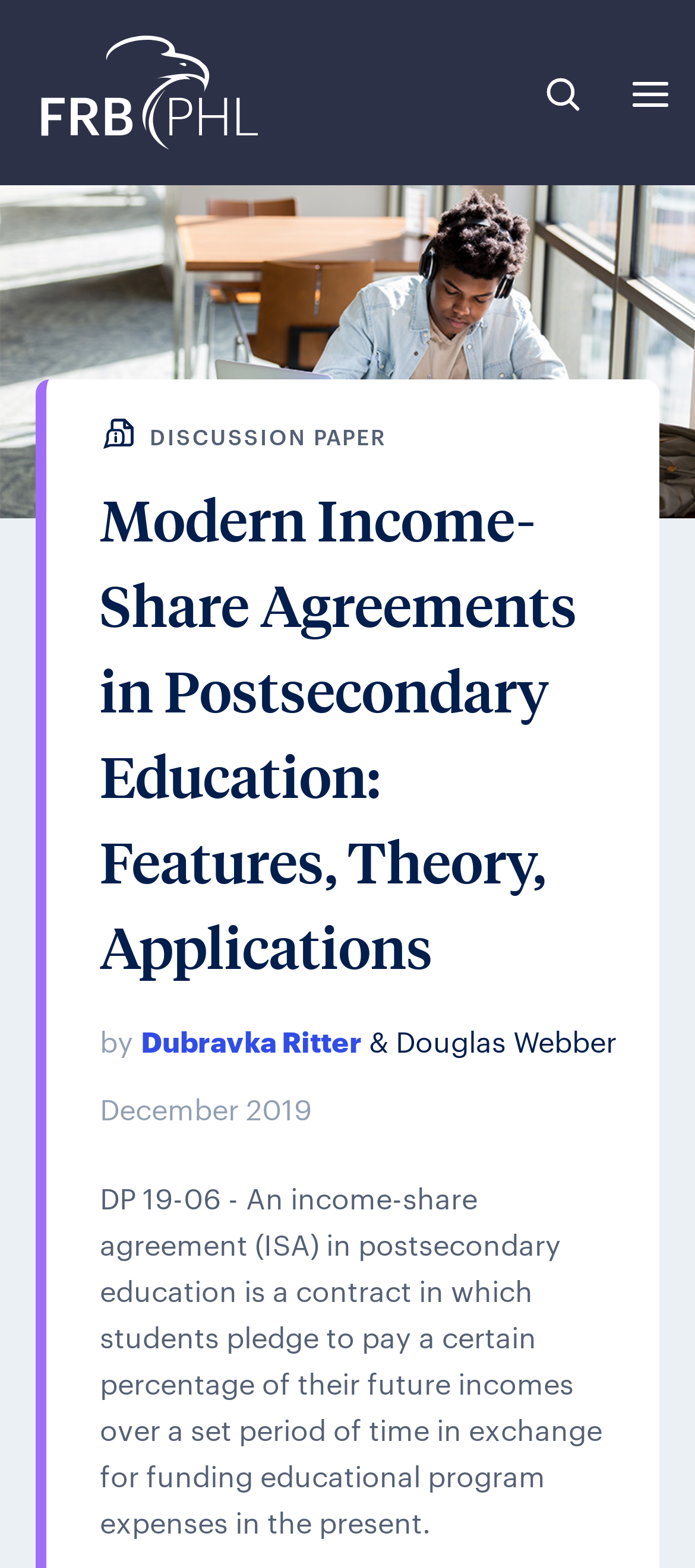Please determine and provide the text content of the webpage's heading.

Modern Income-Share Agreements in Postsecondary Education: Features, Theory, Applications